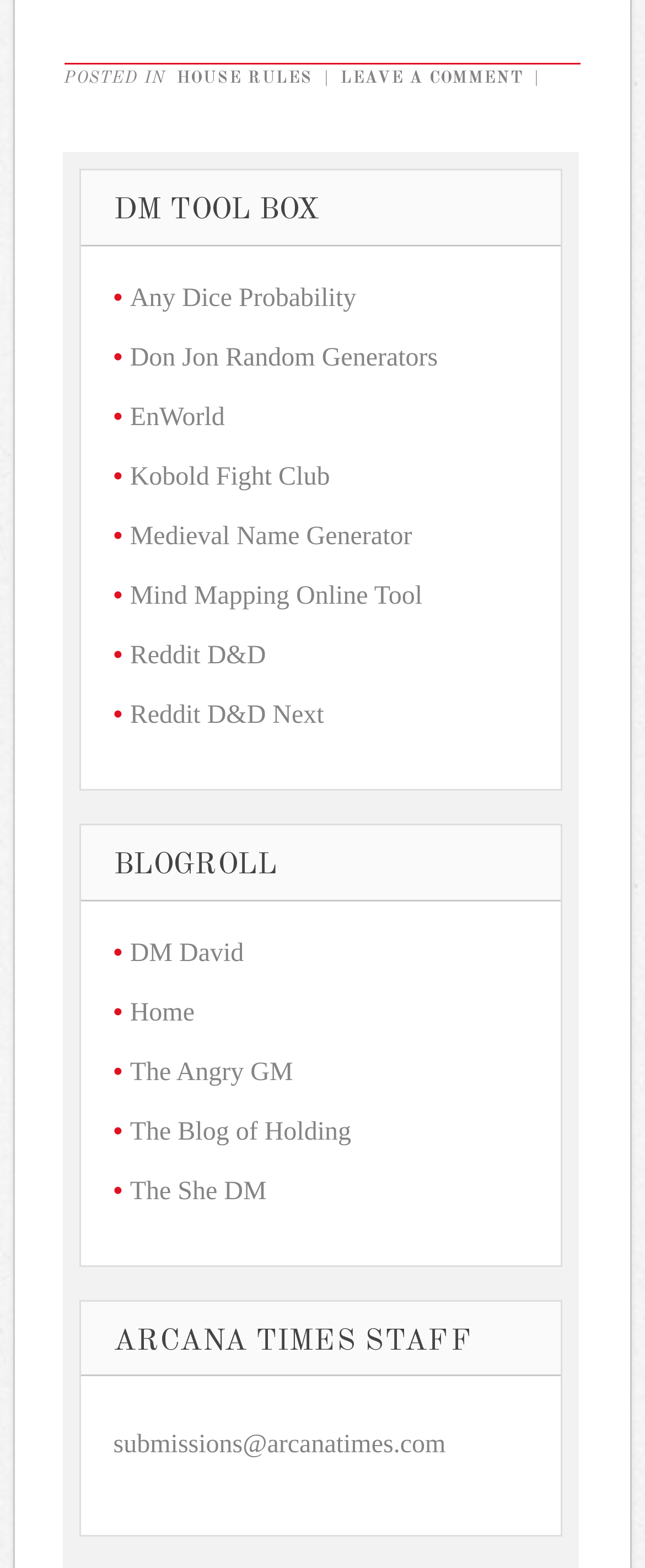Give a short answer using one word or phrase for the question:
What is the purpose of the 'LEAVE A COMMENT' link?

To comment